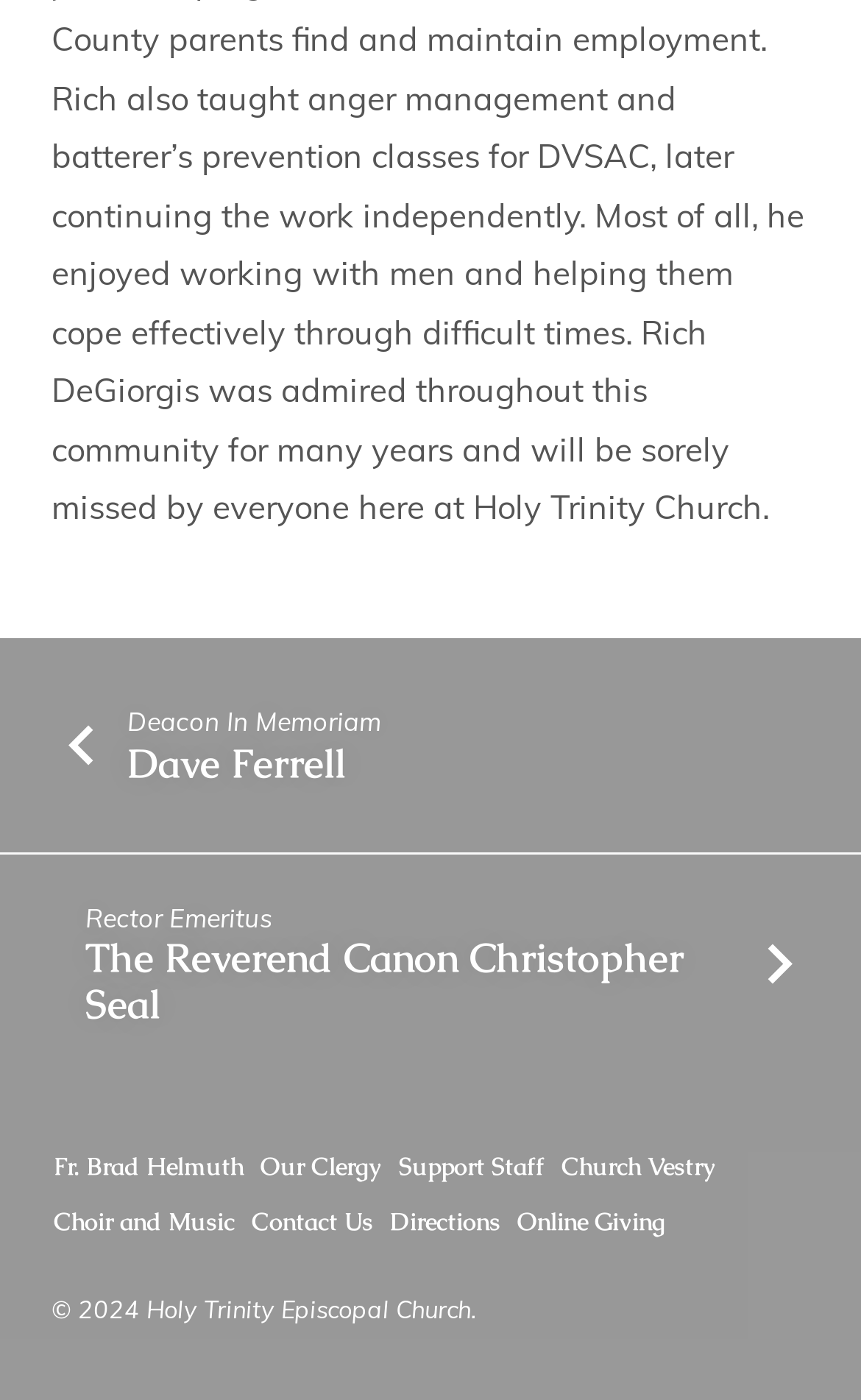With reference to the image, please provide a detailed answer to the following question: What is the title of the second section?

I looked at the second section and found the StaticText element 'Rector Emeritus', which seems to be the title of this section.